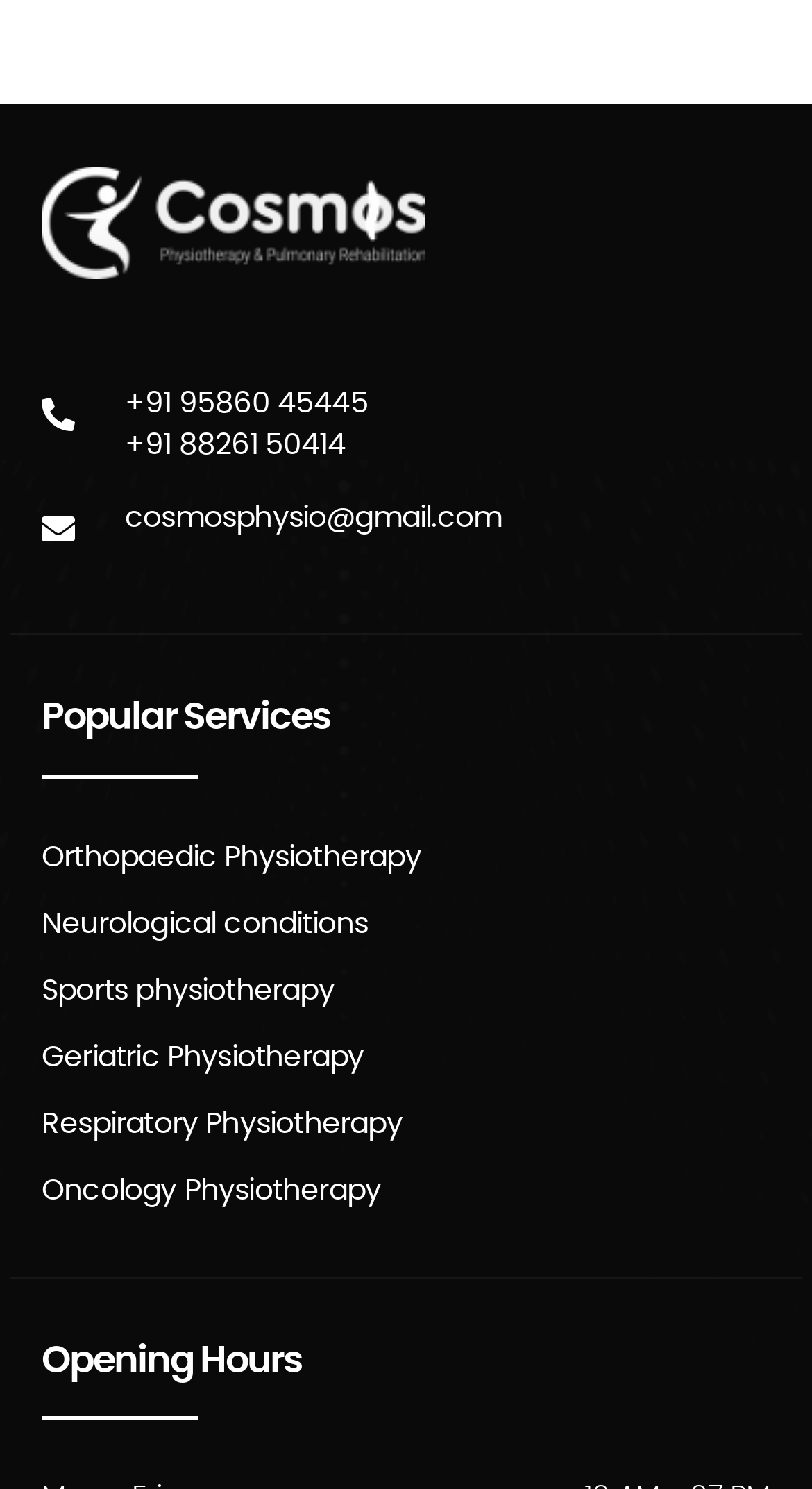Locate the bounding box coordinates of the clickable area needed to fulfill the instruction: "View Opening Hours".

[0.051, 0.9, 0.949, 0.954]